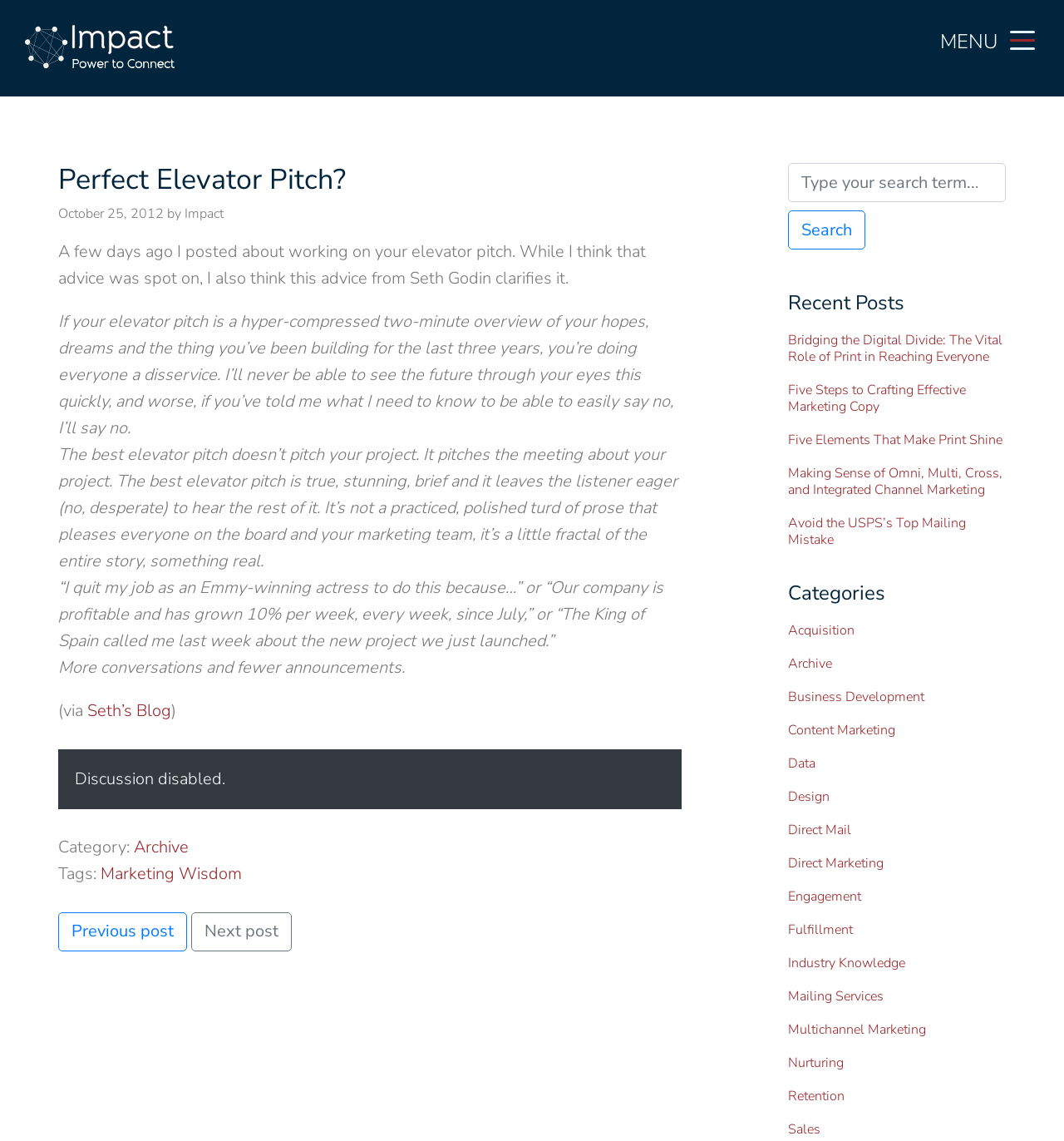Extract the bounding box of the UI element described as: "Marketing Wisdom".

[0.095, 0.756, 0.227, 0.775]